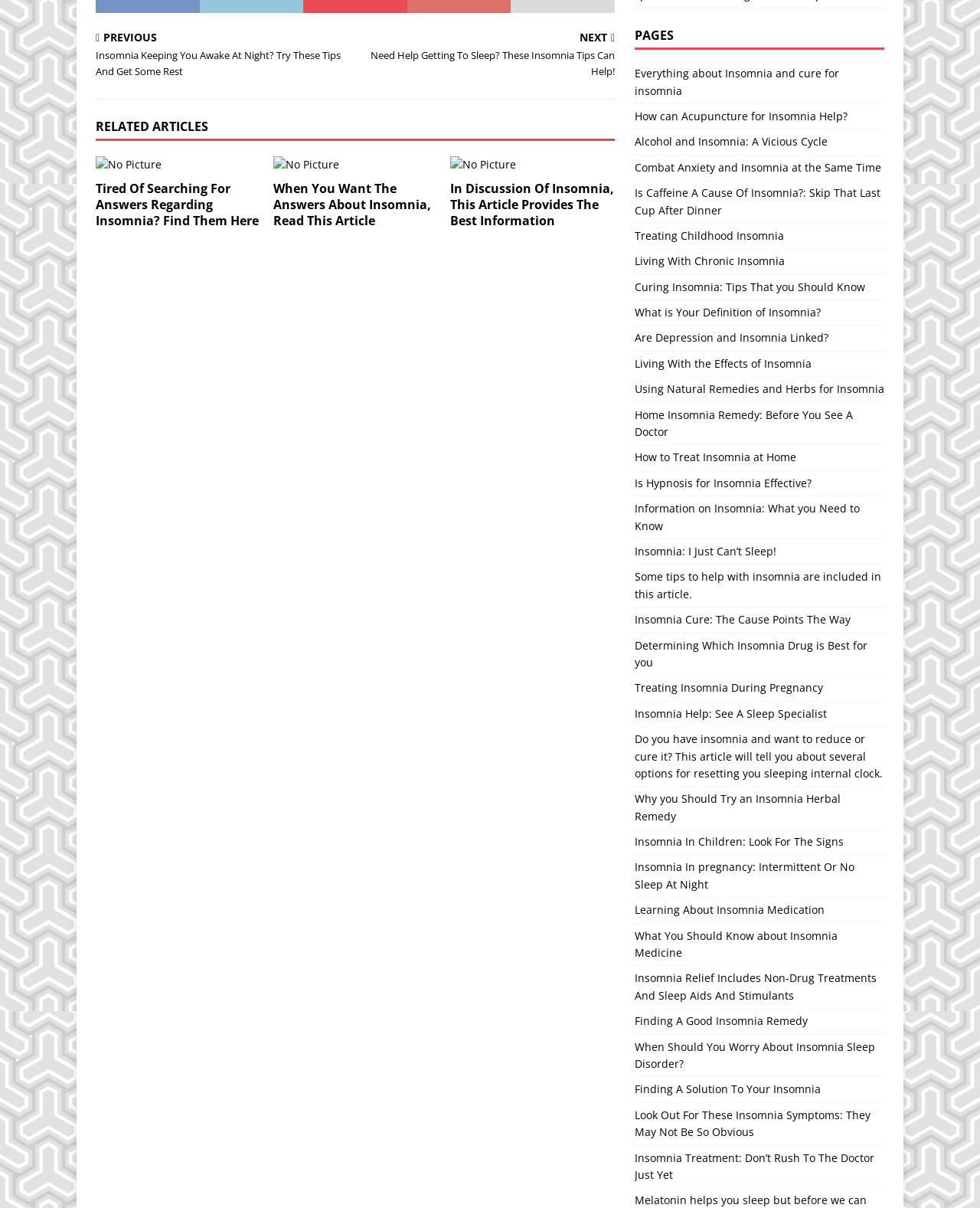What is the purpose of the 'NEXT' and 'PREVIOUS' links?
Based on the visual details in the image, please answer the question thoroughly.

The 'NEXT' and 'PREVIOUS' links are likely used for navigation between different pages or articles on the webpage. They are placed at the top of the webpage, which suggests that they are meant to help users move between different sections of the webpage.